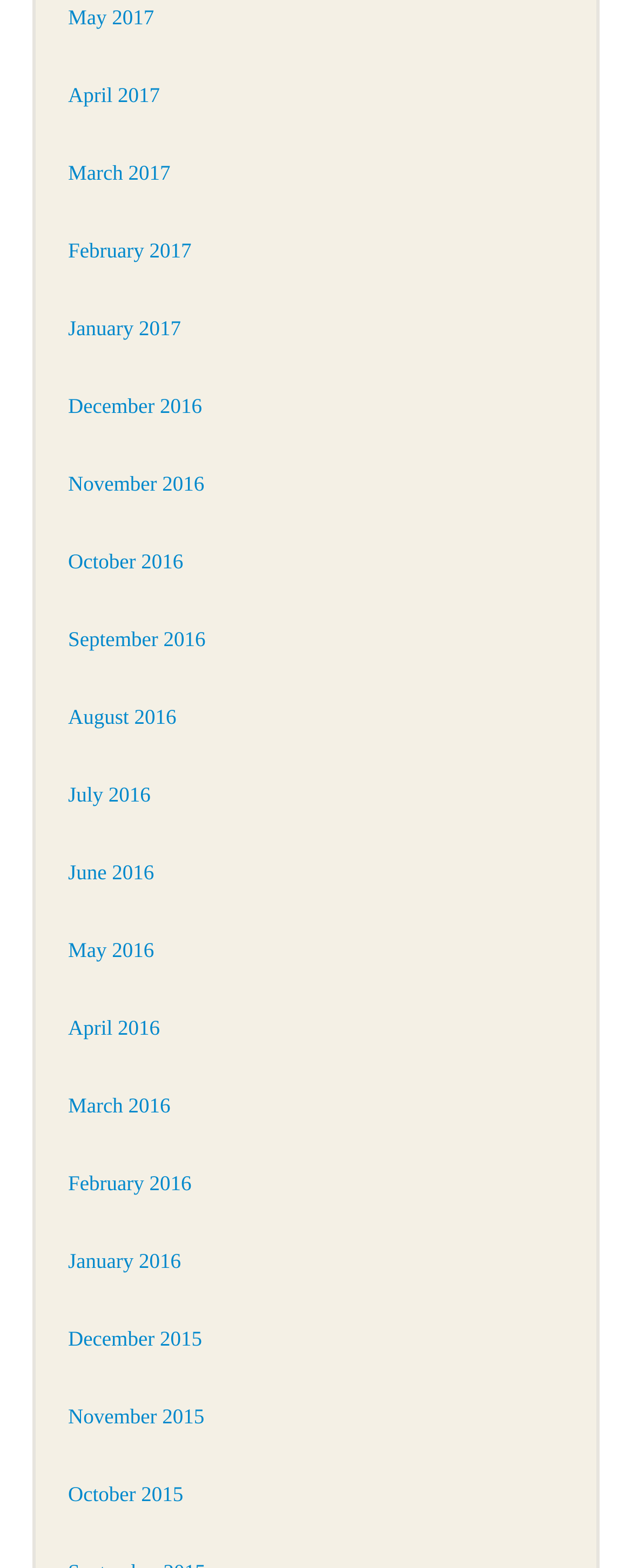Show the bounding box coordinates of the region that should be clicked to follow the instruction: "view August 2016."

[0.108, 0.449, 0.279, 0.465]